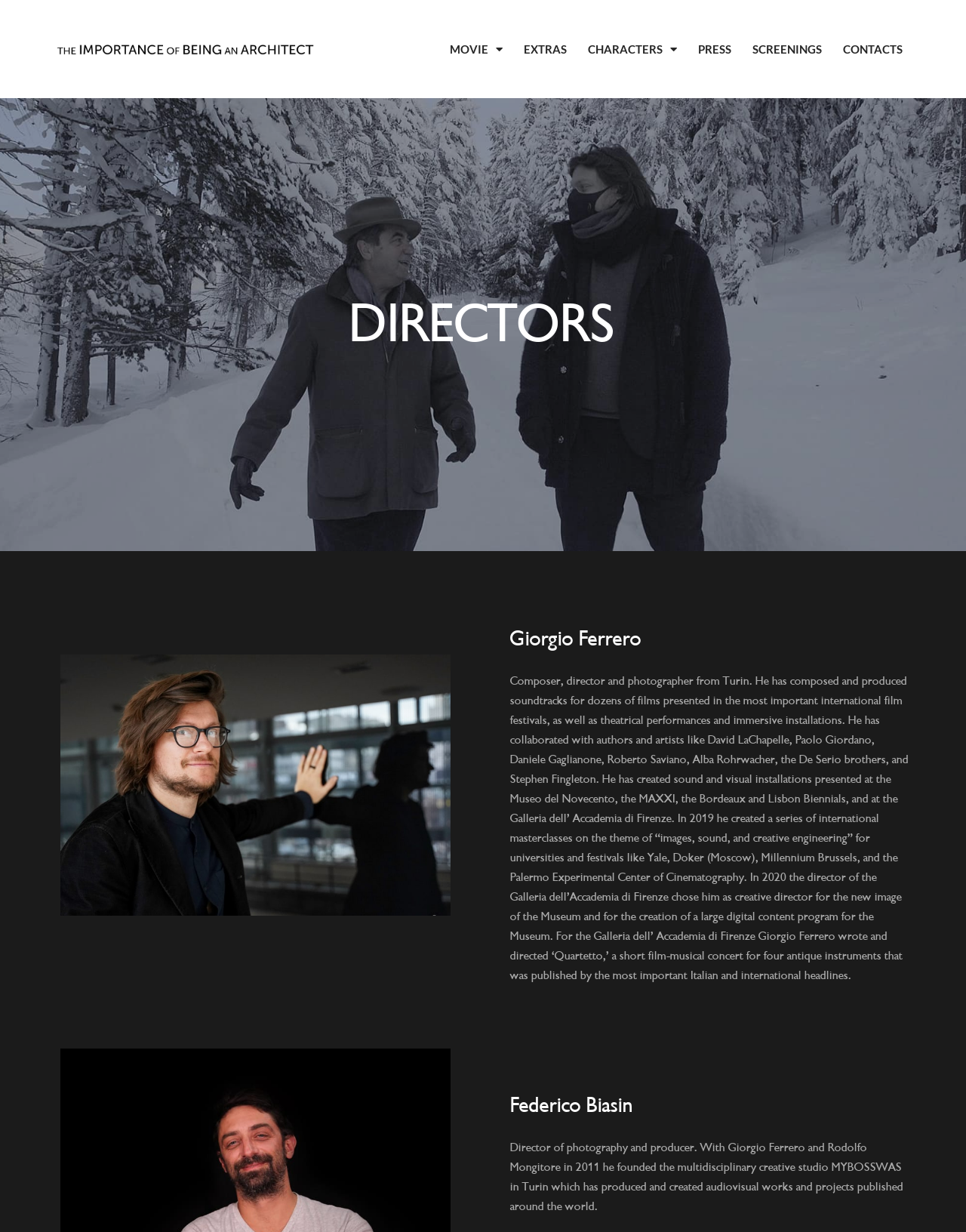Please provide a detailed answer to the question below by examining the image:
What is the title of the short film-musical concert written and directed by Giorgio Ferrero?

I found the answer by reading the StaticText element that describes Giorgio Ferrero, which mentions that he wrote and directed a short film-musical concert called 'Quartetto'.